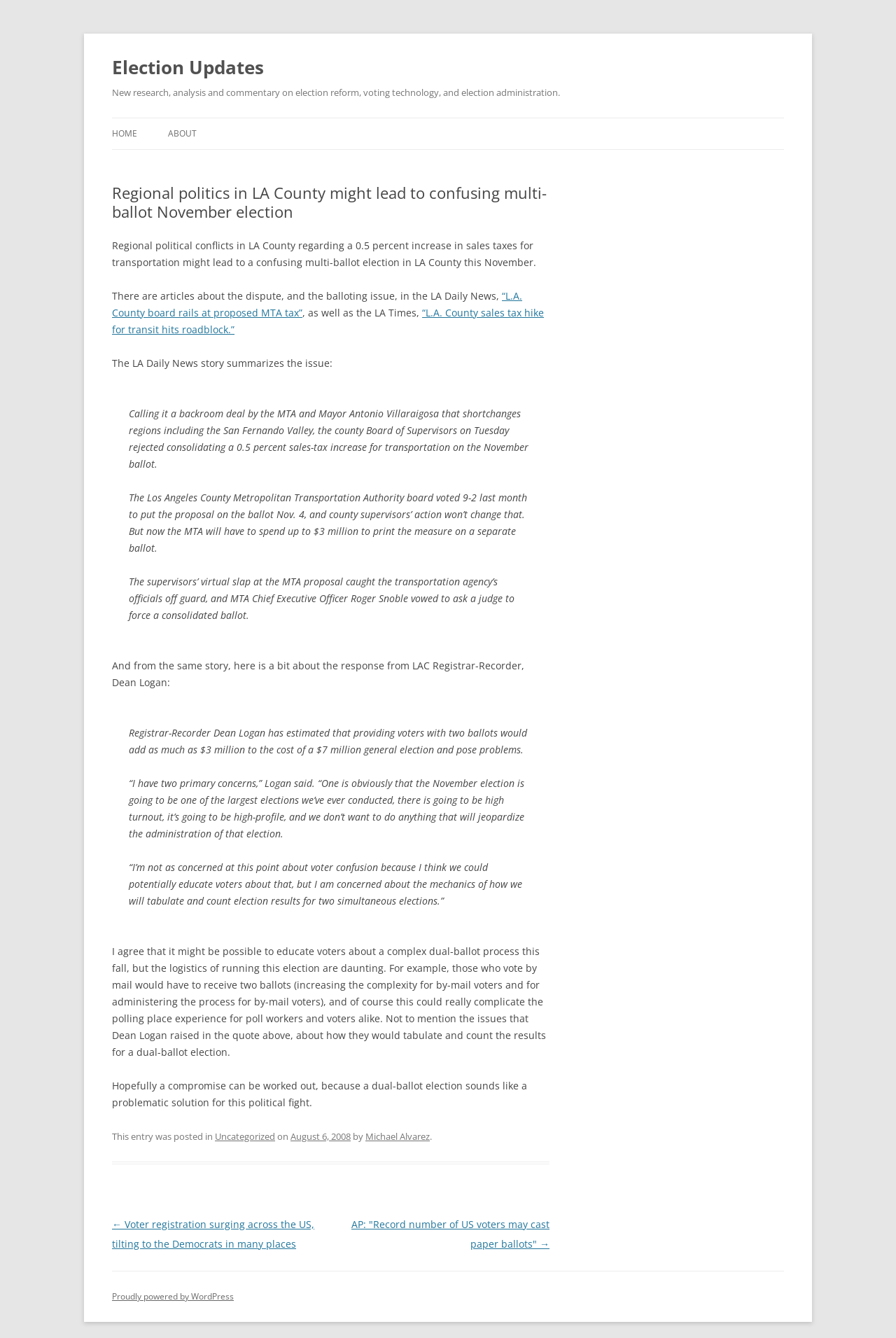Based on the description "Home", find the bounding box of the specified UI element.

[0.125, 0.088, 0.153, 0.112]